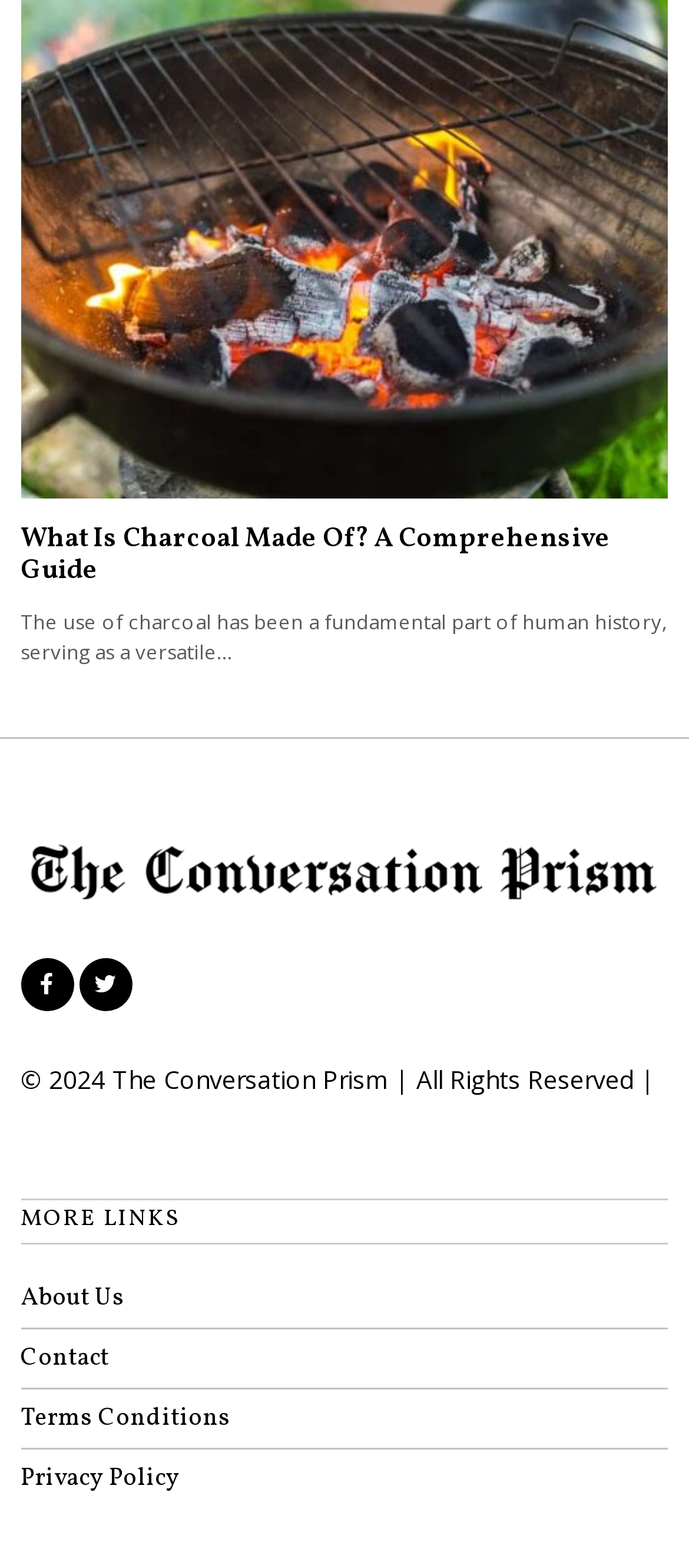Use a single word or phrase to answer this question: 
What is the year of copyright?

2024